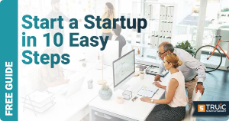Generate an in-depth description of the visual content.

The image showcases a visually appealing guide titled "Start a Startup in 10 Easy Steps," prominently positioned on the left side. It features a modern office setting where individuals are collaborating around a computer, reflecting a vibrant entrepreneurial atmosphere. The desk is cluttered with various work materials, emphasizing the dynamic nature of startup culture. In the background, expansive windows allow natural light to flood the space, creating an inviting and productive environment. A bicycle hints at a casual yet innovative workplace culture. The branding logo, marked in the bottom right corner, identifies it as part of a resource for aspiring entrepreneurs, reinforcing the notion that starting a business can be accessible and structured.